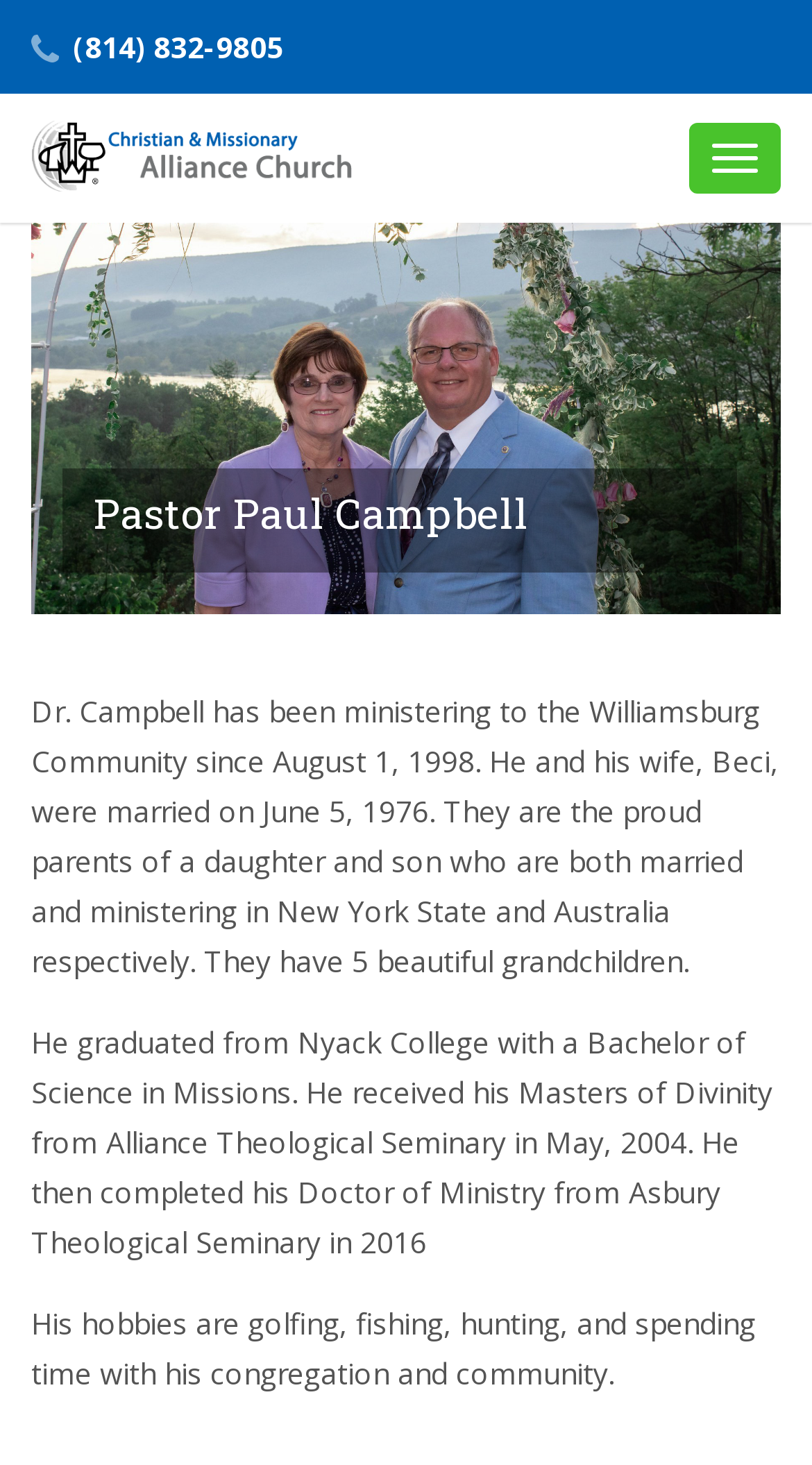Generate a comprehensive description of the contents of the webpage.

The webpage is about Williamsburg Christian Missionary Alliance, featuring information about Pastor Paul Campbell. At the top left, there is a phone number, (814) 832-9805. On the top right, there is a toggle navigation button. Below the phone number, there is a link. 

The main content starts with a heading, "Pastor Paul Campbell", which is positioned roughly in the middle of the page. Below the heading, there are three paragraphs of text describing Pastor Campbell's biography. The first paragraph mentions his ministerial experience, family, and children. The second paragraph details his educational background, including his Bachelor's, Master's, and Doctoral degrees. The third paragraph lists his hobbies, which include golfing, fishing, hunting, and spending time with his congregation and community.